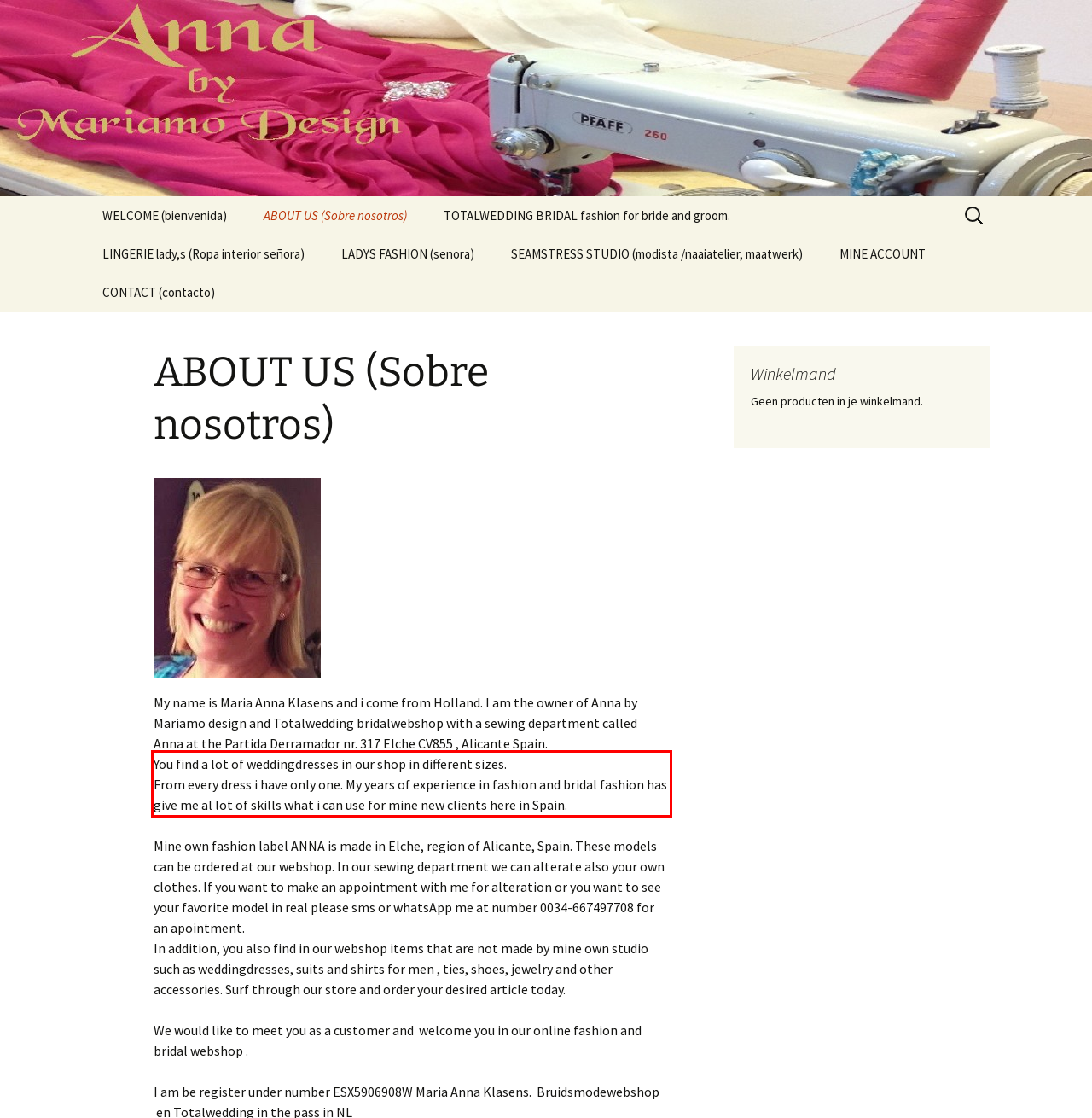Using the provided screenshot, read and generate the text content within the red-bordered area.

You find a lot of weddingdresses in our shop in different sizes. From every dress i have only one. My years of experience in fashion and bridal fashion has give me al lot of skills what i can use for mine new clients here in Spain.